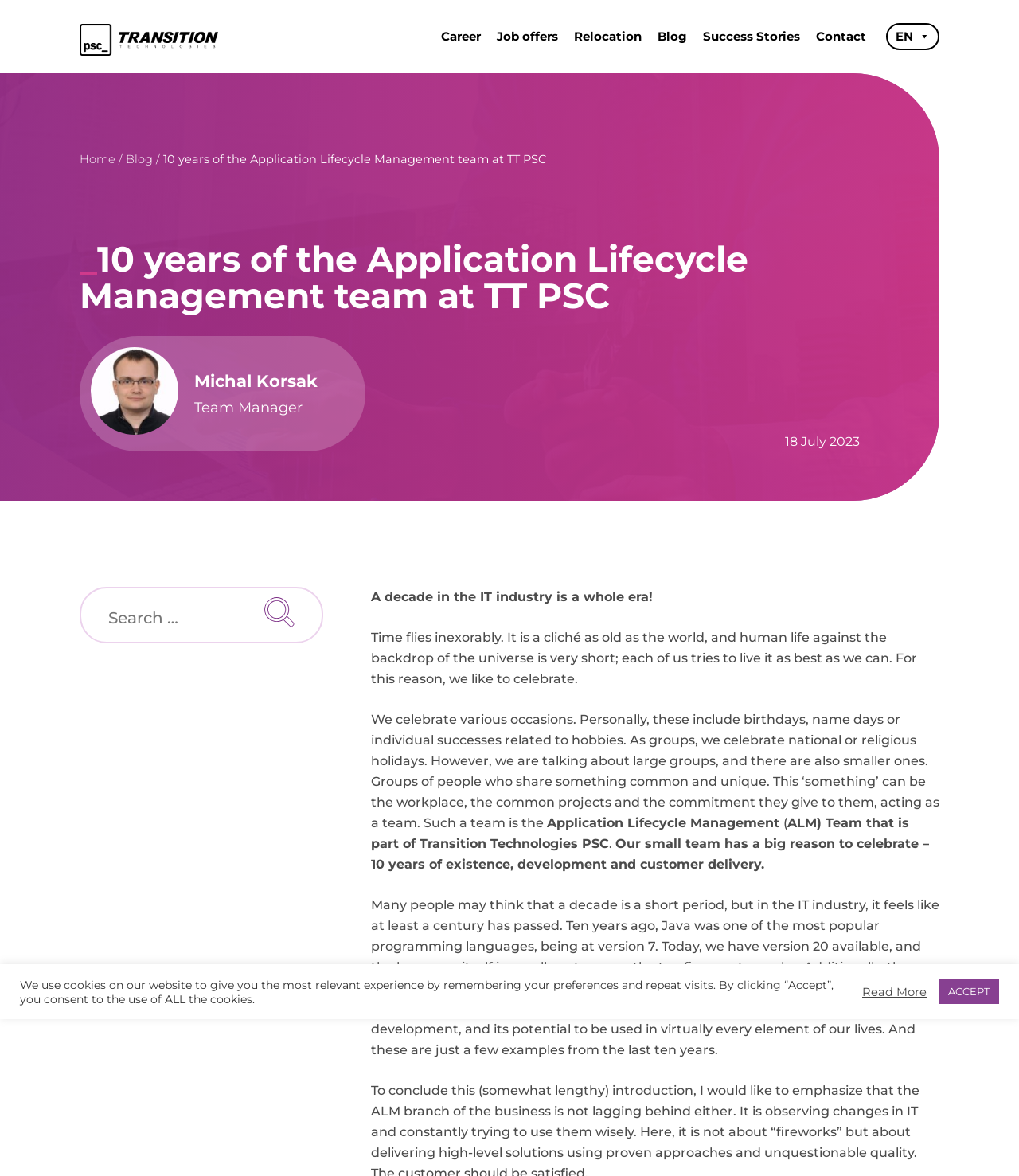Please find and generate the text of the main heading on the webpage.

_10 years of the Application Lifecycle Management team at TT PSC